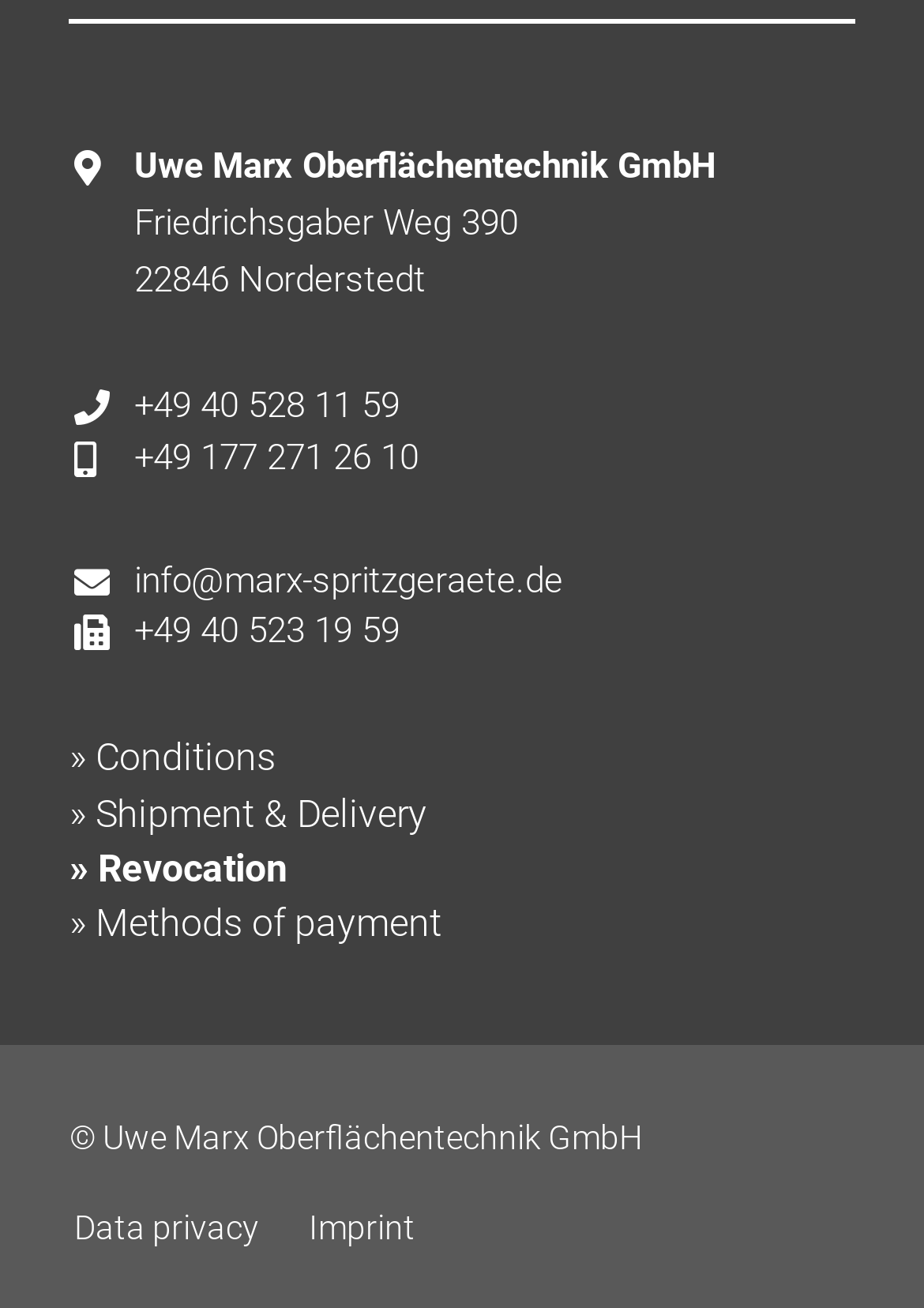Find the bounding box coordinates for the UI element whose description is: "parent_node: info@marx-spritzgeraete.de title="info@marx-spritzgeraete.de"". The coordinates should be four float numbers between 0 and 1, in the format [left, top, right, bottom].

[0.08, 0.425, 0.136, 0.464]